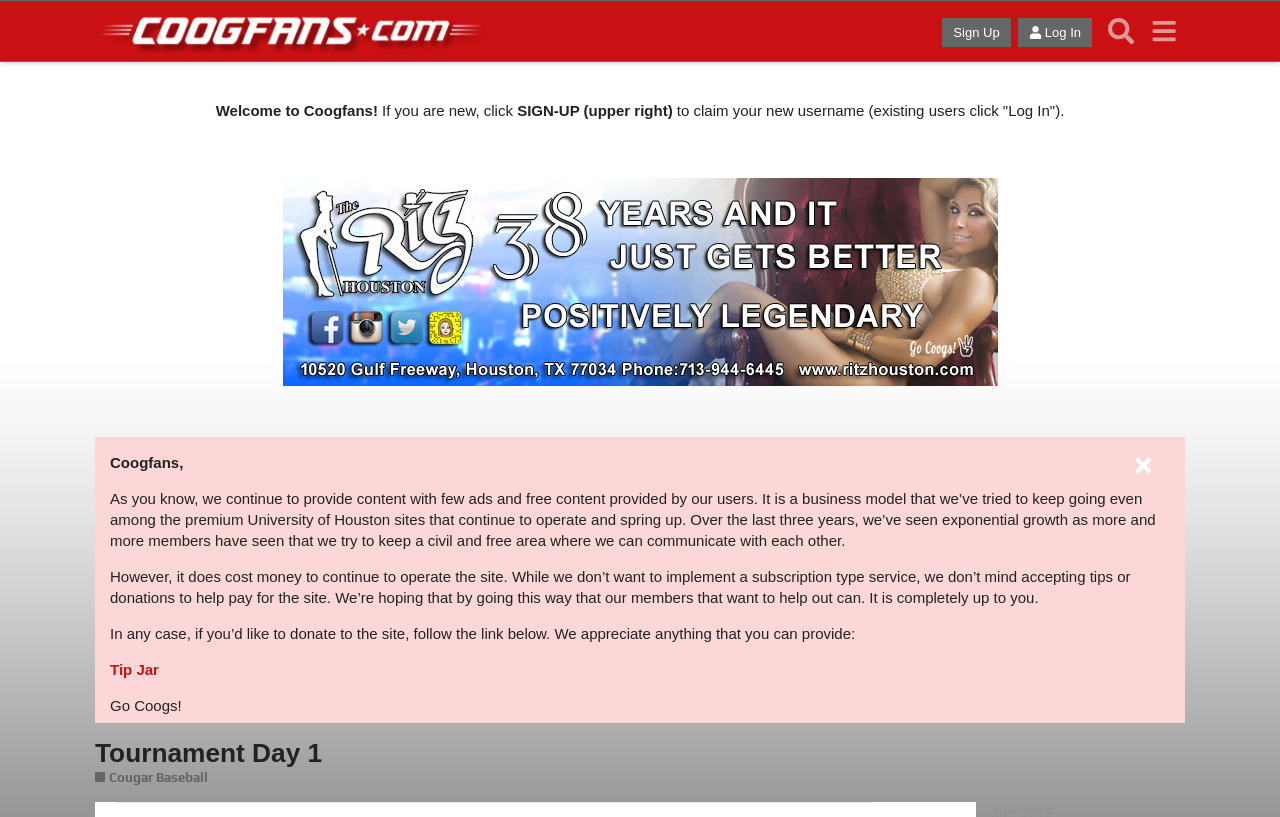Can you look at the image and give a comprehensive answer to the question:
What is the current topic of discussion?

The current topic of discussion can be determined by looking at the heading 'Tournament Day 1' which is displayed at the bottom of the webpage.